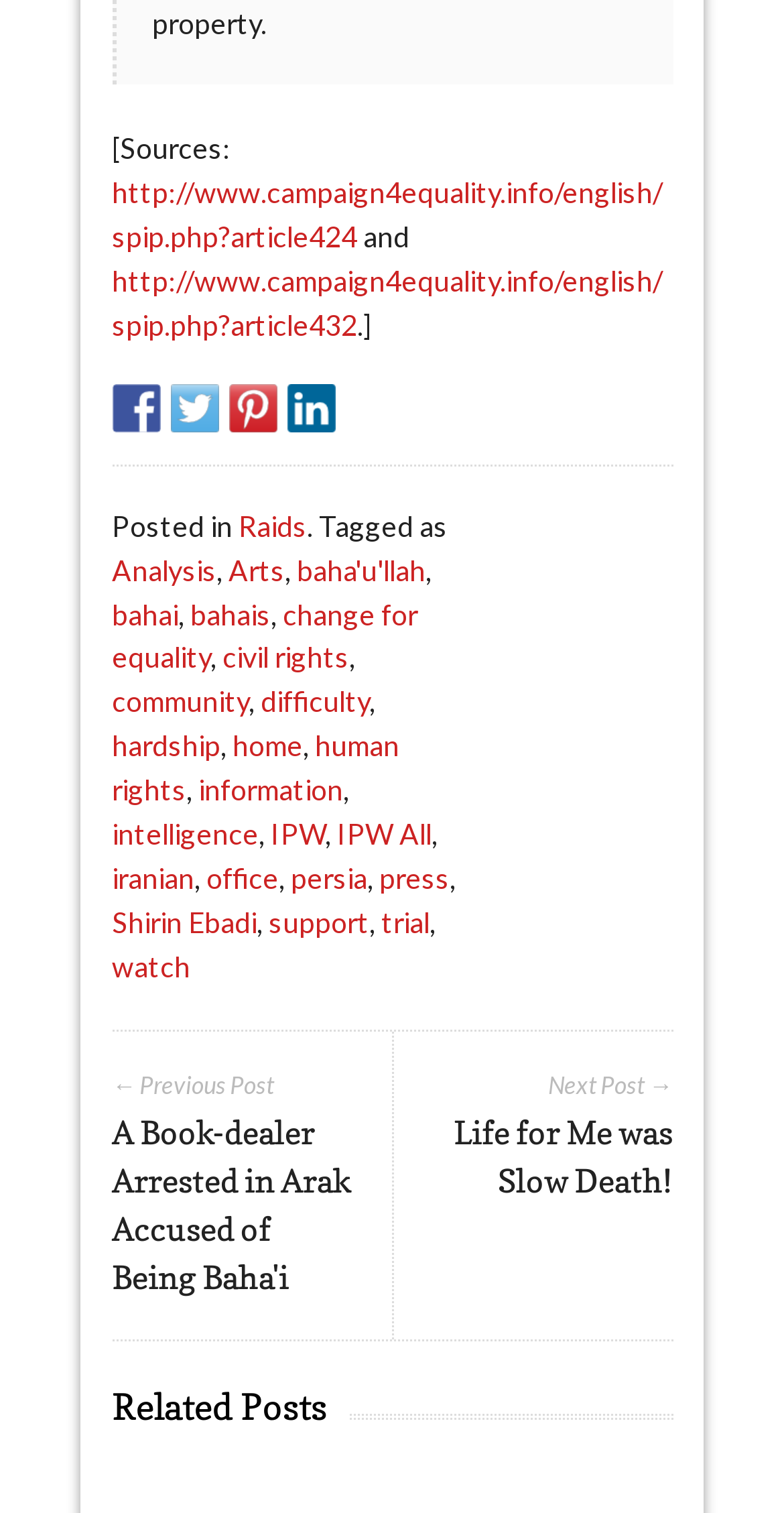Find the bounding box coordinates of the element you need to click on to perform this action: 'Go to the next post'. The coordinates should be represented by four float values between 0 and 1, in the format [left, top, right, bottom].

[0.5, 0.682, 0.858, 0.822]